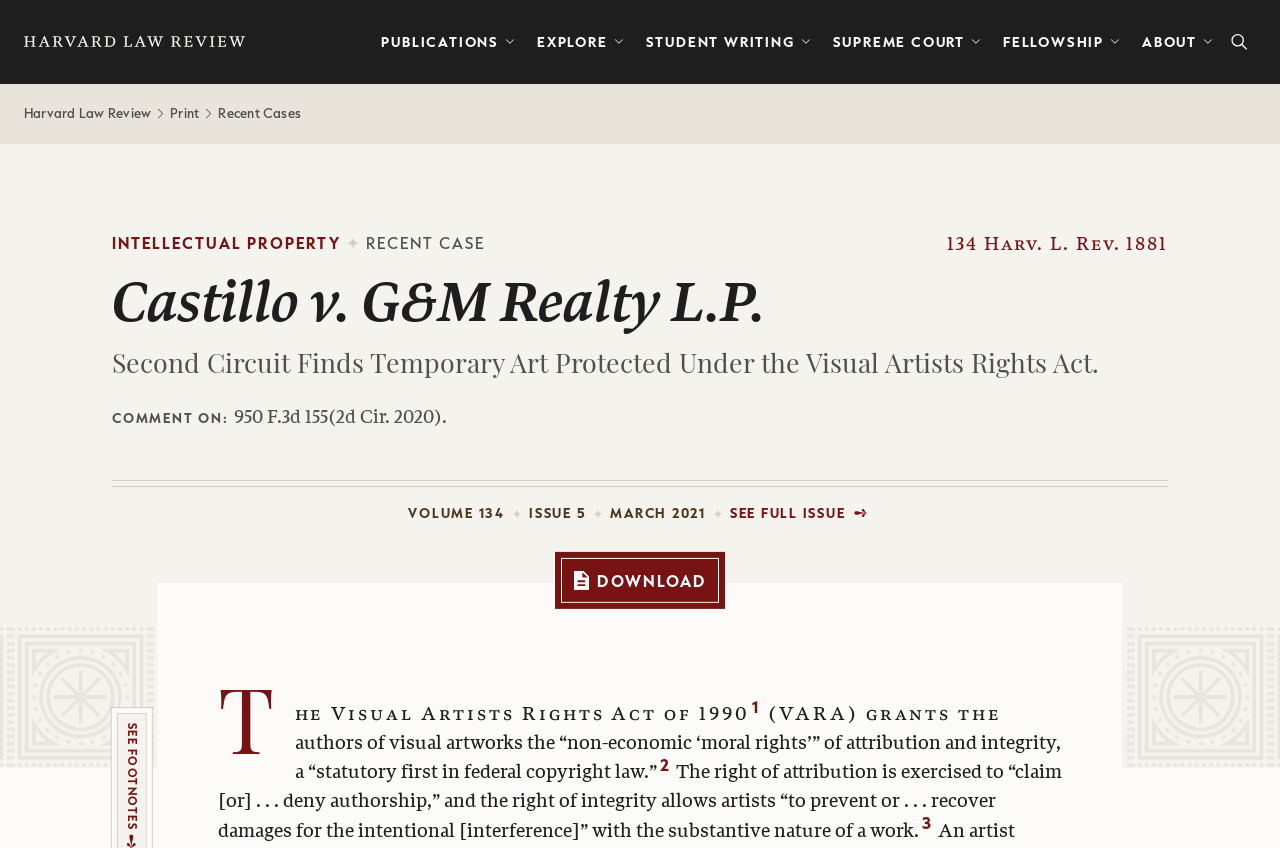Determine the bounding box of the UI component based on this description: "Search site". The bounding box coordinates should be four float values between 0 and 1, i.e., [left, top, right, bottom].

[0.955, 0.028, 0.981, 0.071]